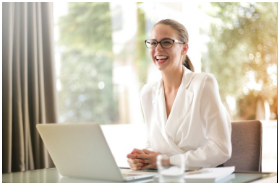Provide a brief response using a word or short phrase to this question:
What is the theme of the article?

Career development